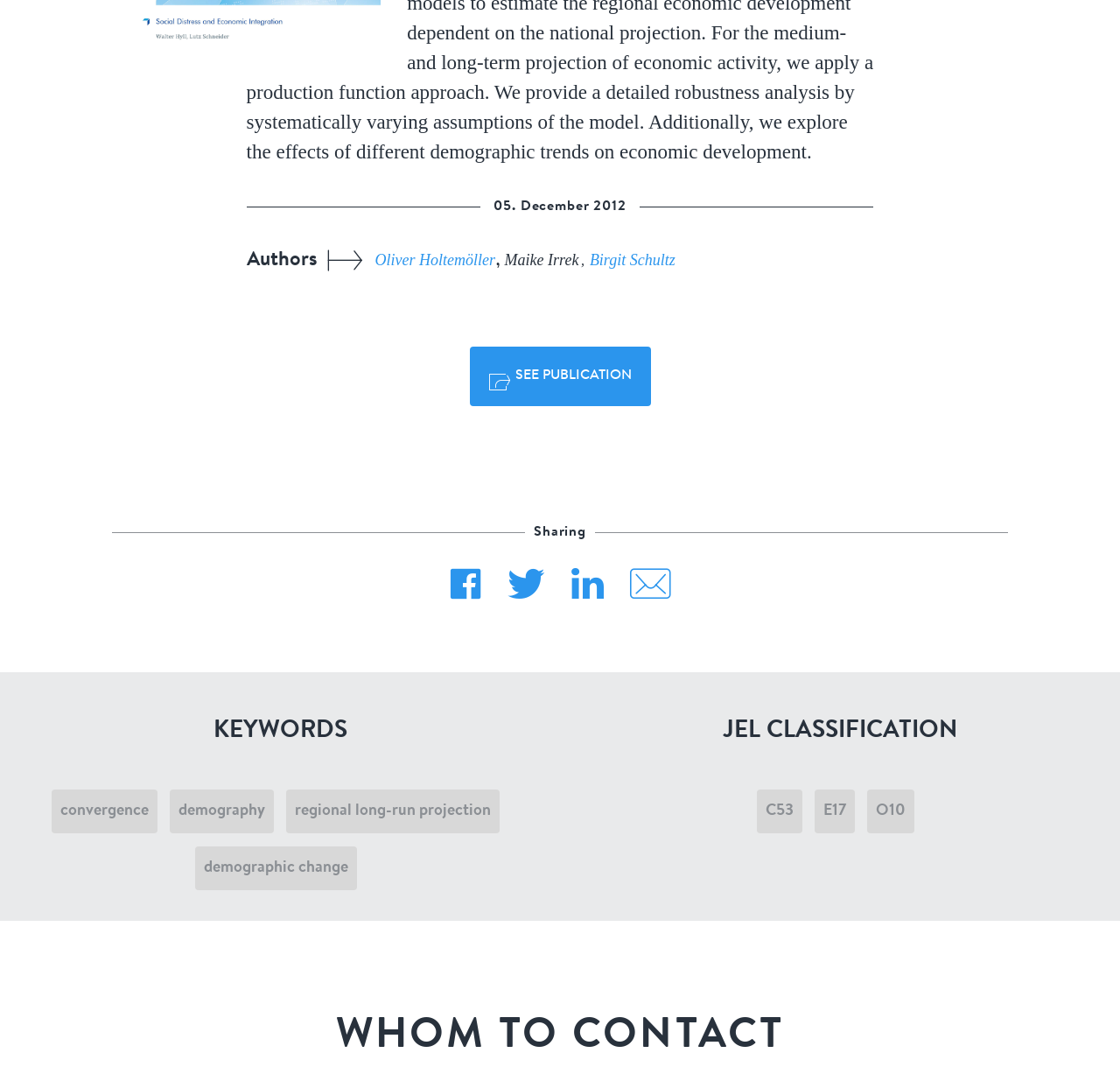Locate the bounding box of the UI element based on this description: "regional long-run projection". Provide four float numbers between 0 and 1 as [left, top, right, bottom].

[0.255, 0.73, 0.446, 0.771]